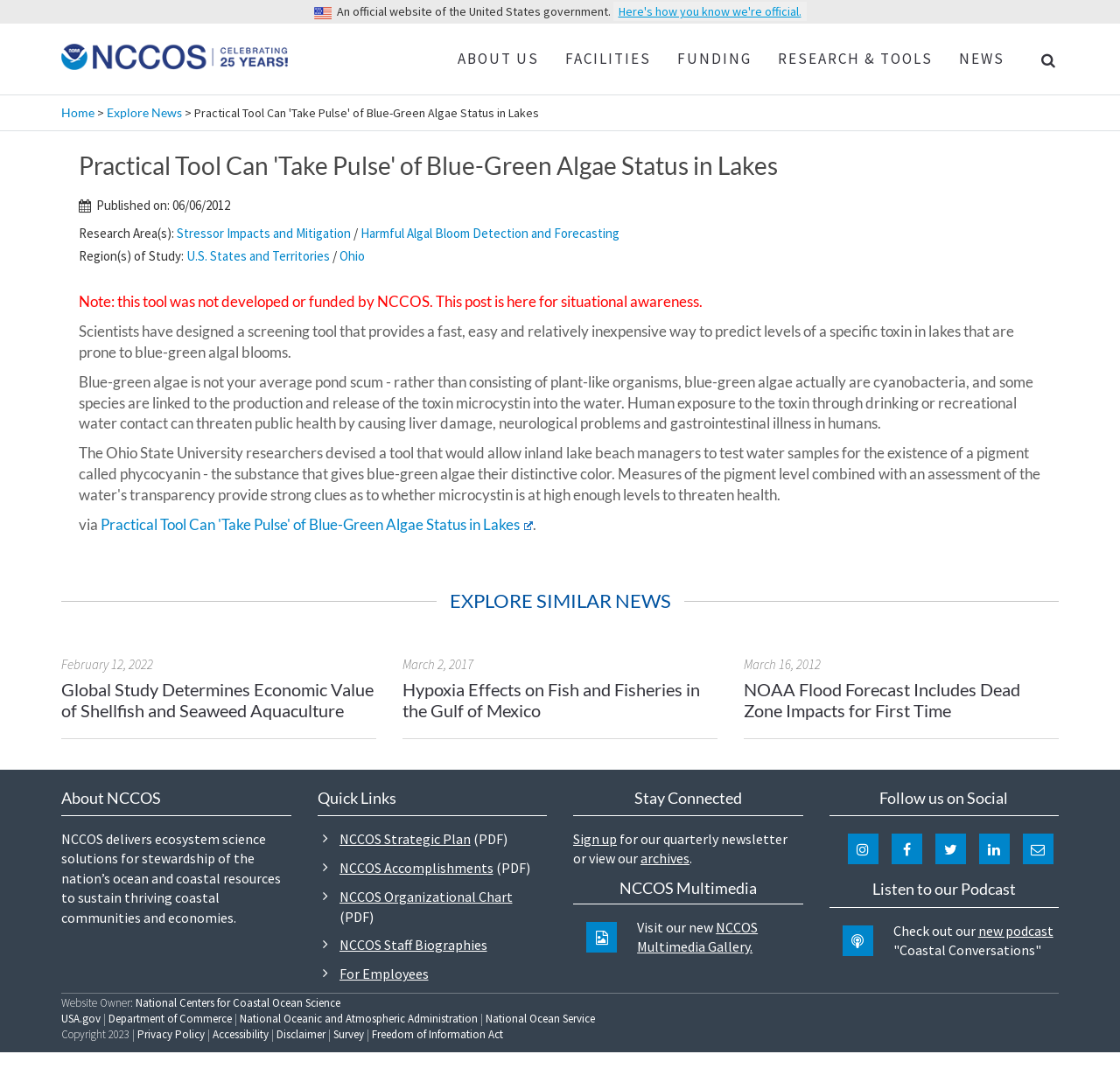Please determine the bounding box coordinates of the element to click in order to execute the following instruction: "Read more about 'Practical Tool Can Take Pulse of Blue-Green Algae Status in Lakes'". The coordinates should be four float numbers between 0 and 1, specified as [left, top, right, bottom].

[0.09, 0.476, 0.476, 0.493]